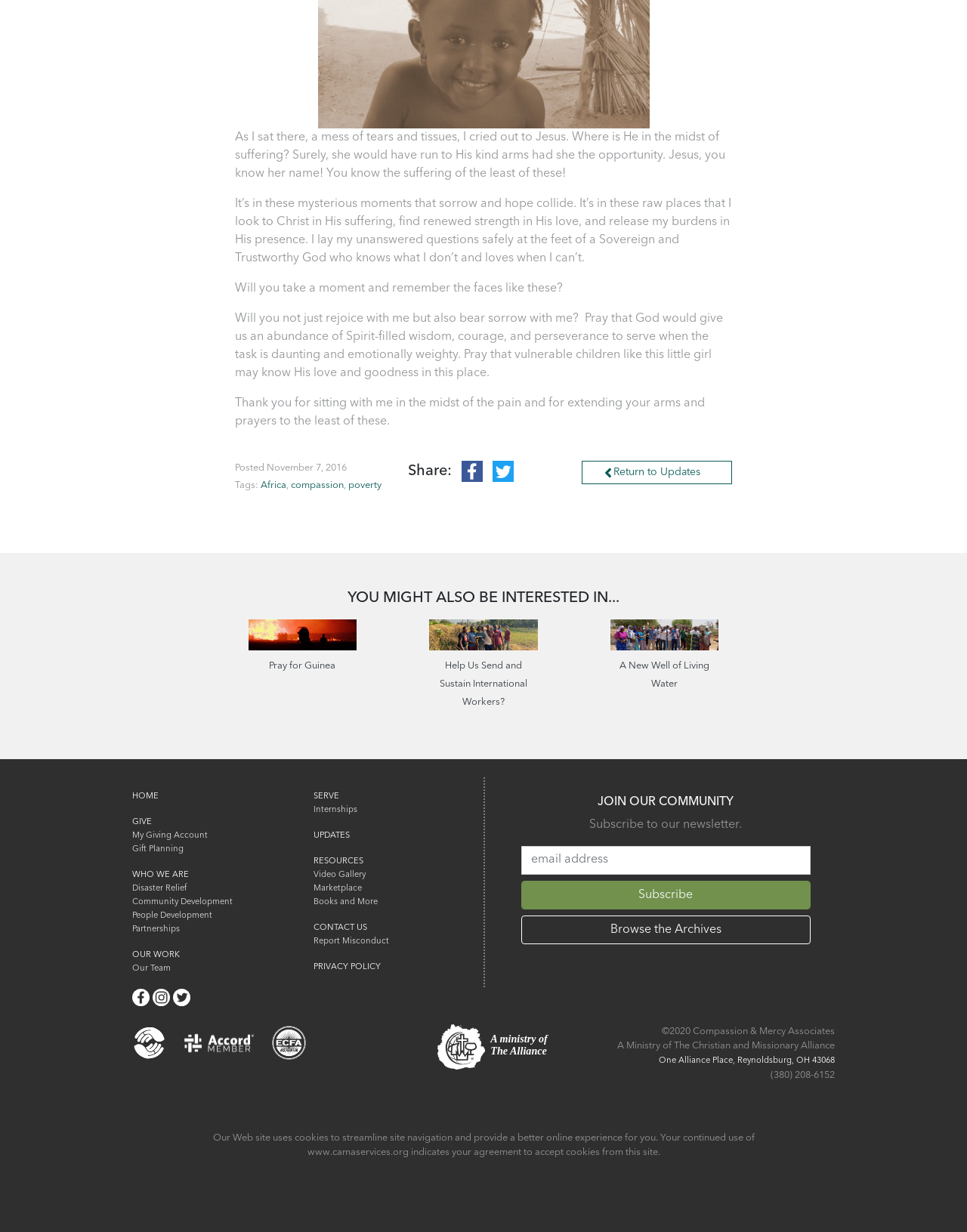Find the bounding box coordinates of the clickable element required to execute the following instruction: "Click the 'Share: facebook twitter' button". Provide the coordinates as four float numbers between 0 and 1, i.e., [left, top, right, bottom].

[0.422, 0.374, 0.578, 0.391]